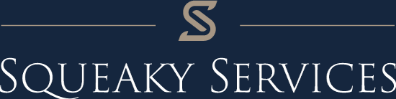Illustrate the image with a detailed and descriptive caption.

This image features the logo of Squeaky Services, a professional cleaning company specializing in floor and carpet cleaning. The logo is set against a dark background, emphasizing the elegant font used for the name "Squeaky Services," which is prominently displayed in a light color. The design combines a sophisticated aesthetic with a modern flair, symbolizing the brand's commitment to quality and cleanliness in their services. This logo serves as a key element of their branding, conveying a sense of professionalism and trustworthiness to potential clients seeking cleaning services.